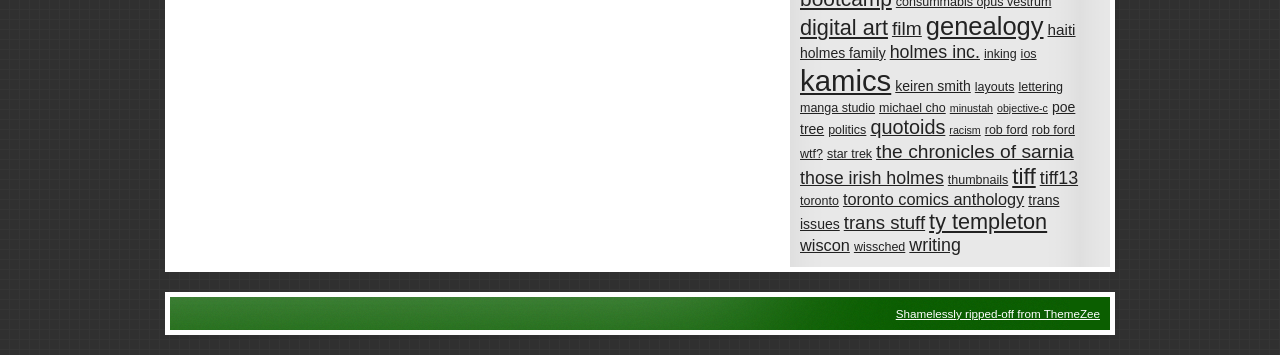Determine the coordinates of the bounding box that should be clicked to complete the instruction: "read about rob ford". The coordinates should be represented by four float numbers between 0 and 1: [left, top, right, bottom].

[0.769, 0.346, 0.803, 0.386]